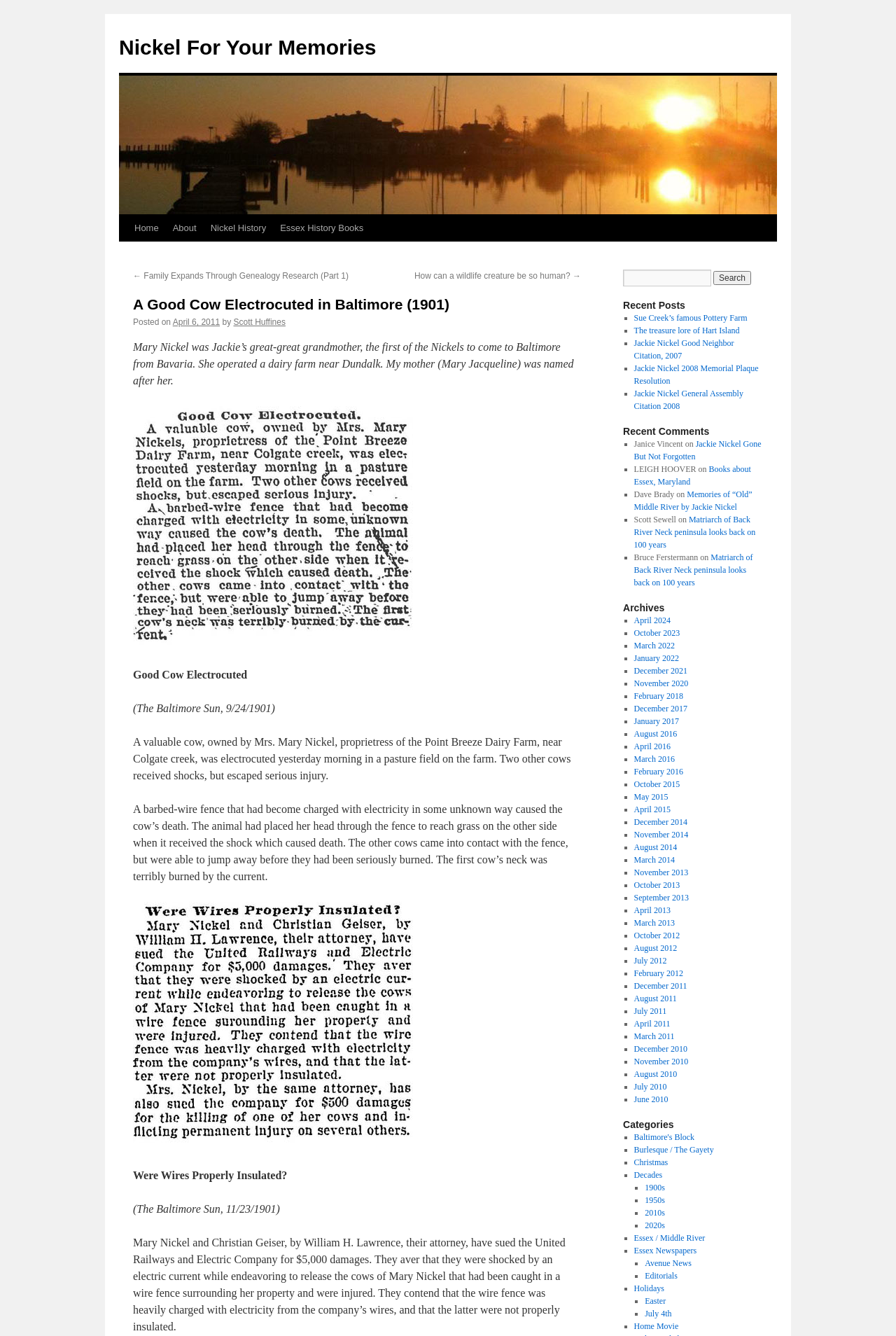Who is the author of the post?
Look at the image and answer the question using a single word or phrase.

Scott Huffines